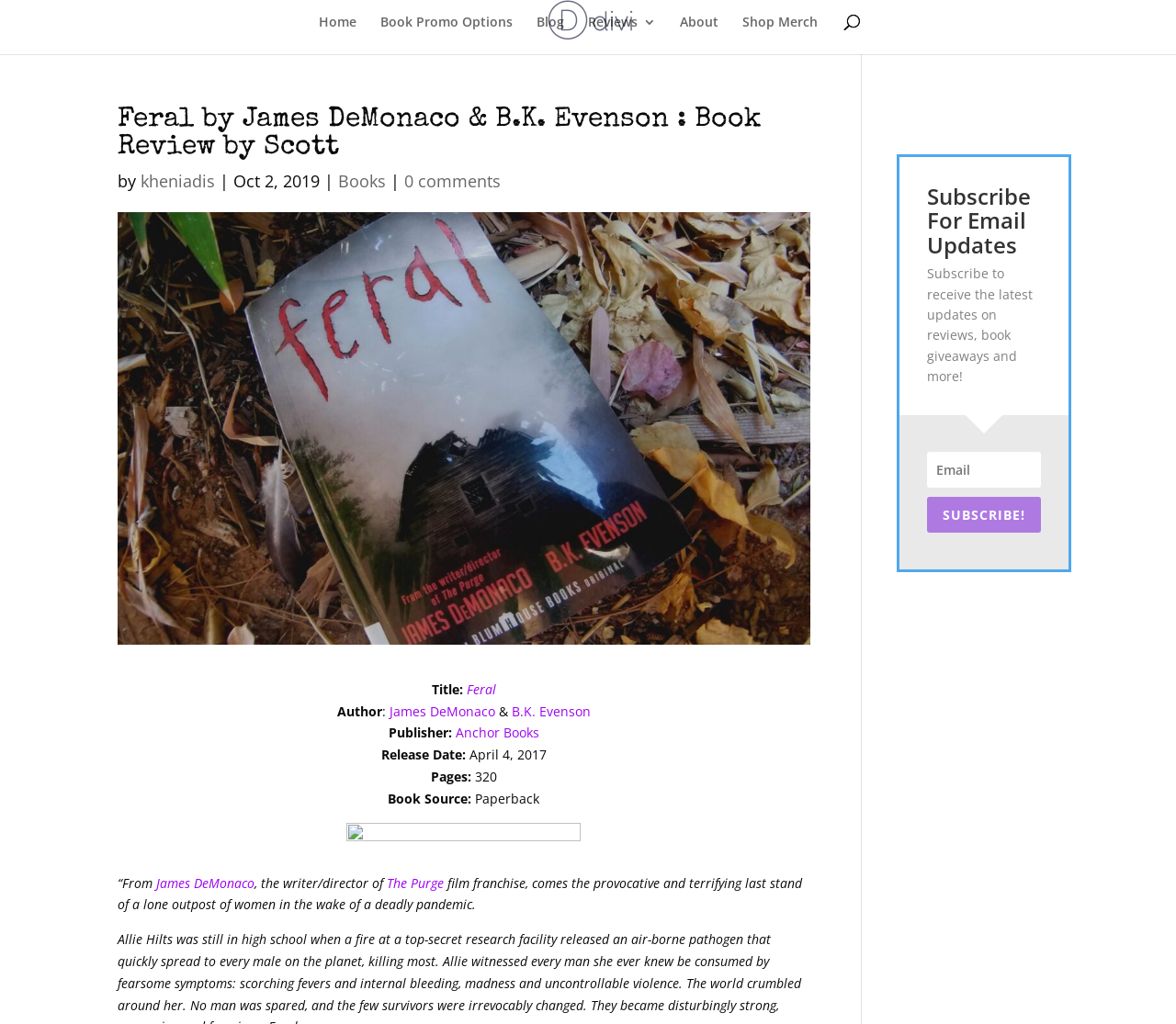Using the details in the image, give a detailed response to the question below:
How many pages does the book have?

The number of pages of the book can be found in the static text 'Pages:' and the static text '320' which is the number of pages of the book.